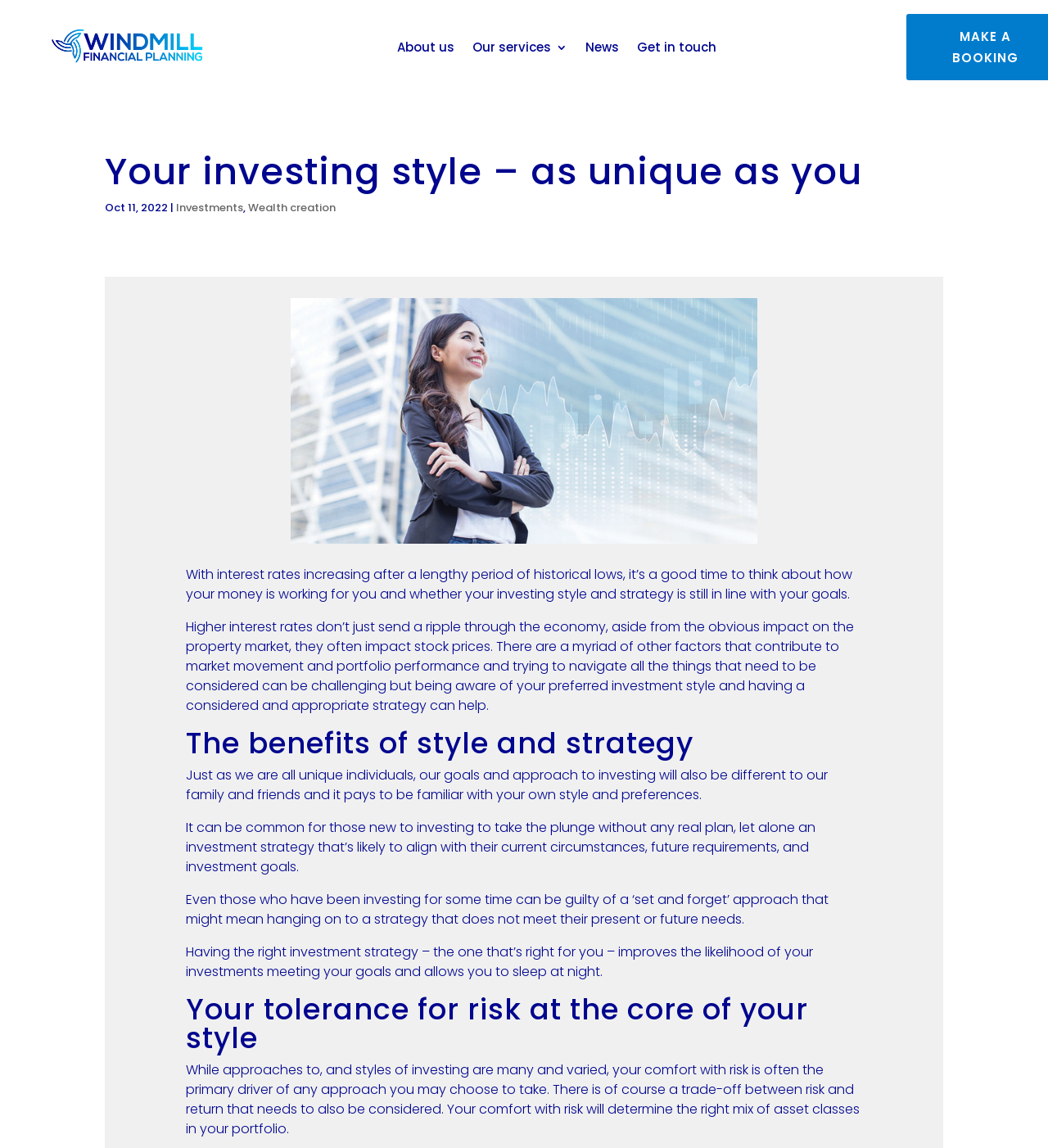What is the impact of higher interest rates on the economy?
From the details in the image, provide a complete and detailed answer to the question.

According to the webpage, higher interest rates have a ripple effect on the economy, impacting not only the property market but also stock prices, and ultimately, portfolio performance.